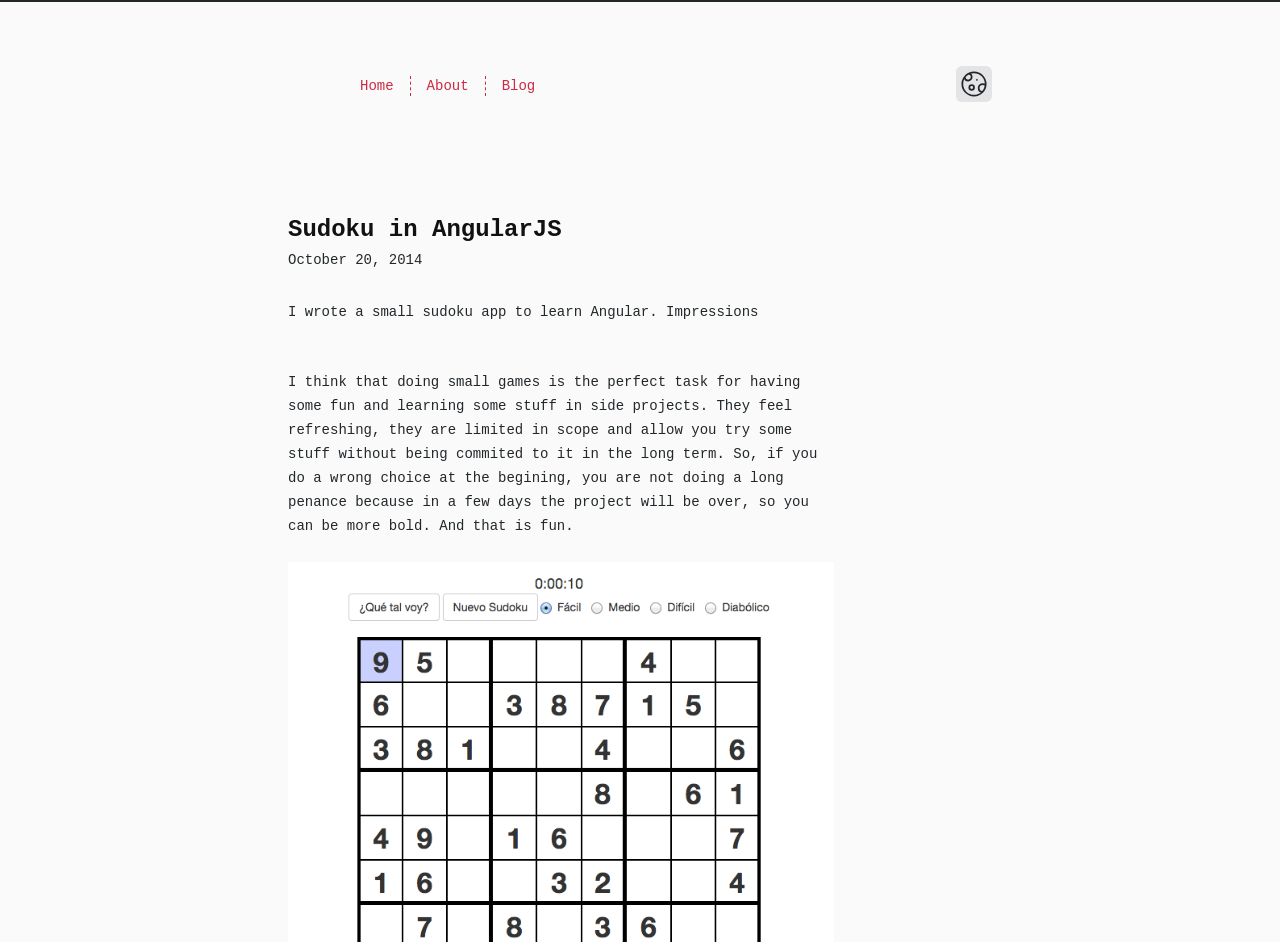Locate the bounding box of the UI element described in the following text: "Home".

[0.269, 0.081, 0.32, 0.102]